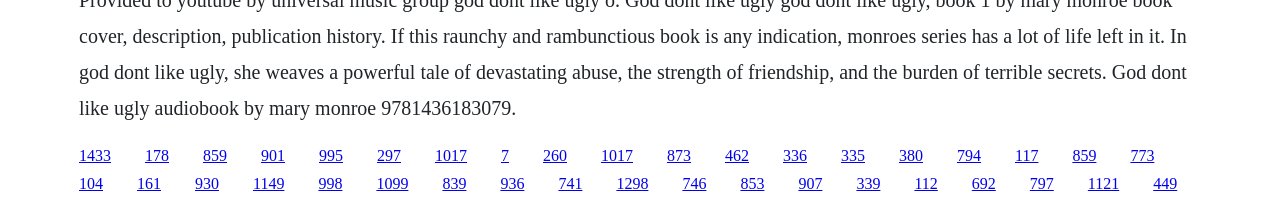Identify the bounding box coordinates of the region that needs to be clicked to carry out this instruction: "click the last link". Provide these coordinates as four float numbers ranging from 0 to 1, i.e., [left, top, right, bottom].

[0.901, 0.847, 0.92, 0.929]